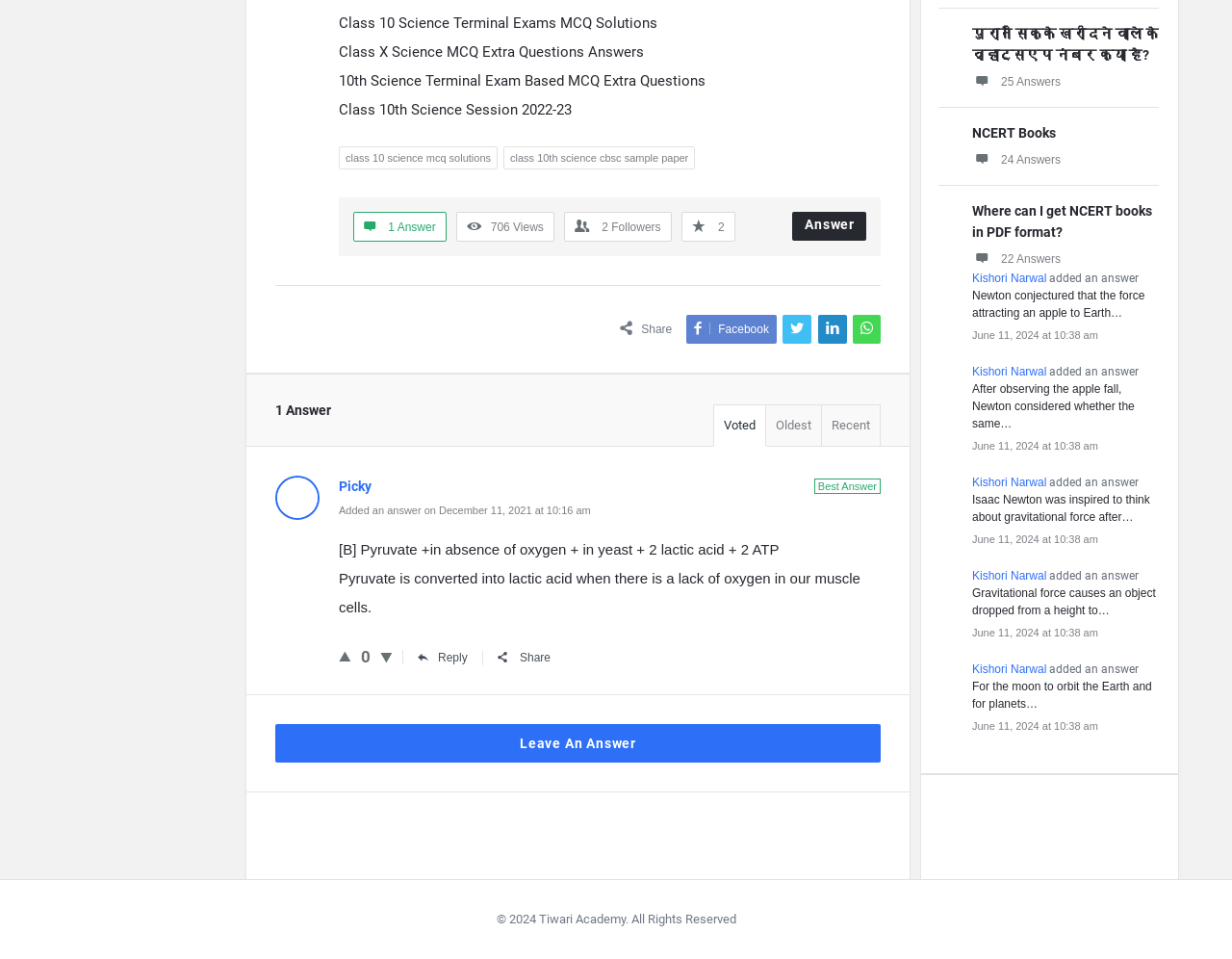Bounding box coordinates are specified in the format (top-left x, top-left y, bottom-right x, bottom-right y). All values are floating point numbers bounded between 0 and 1. Please provide the bounding box coordinate of the region this sentence describes: 1 1 Answer

[0.295, 0.23, 0.354, 0.244]